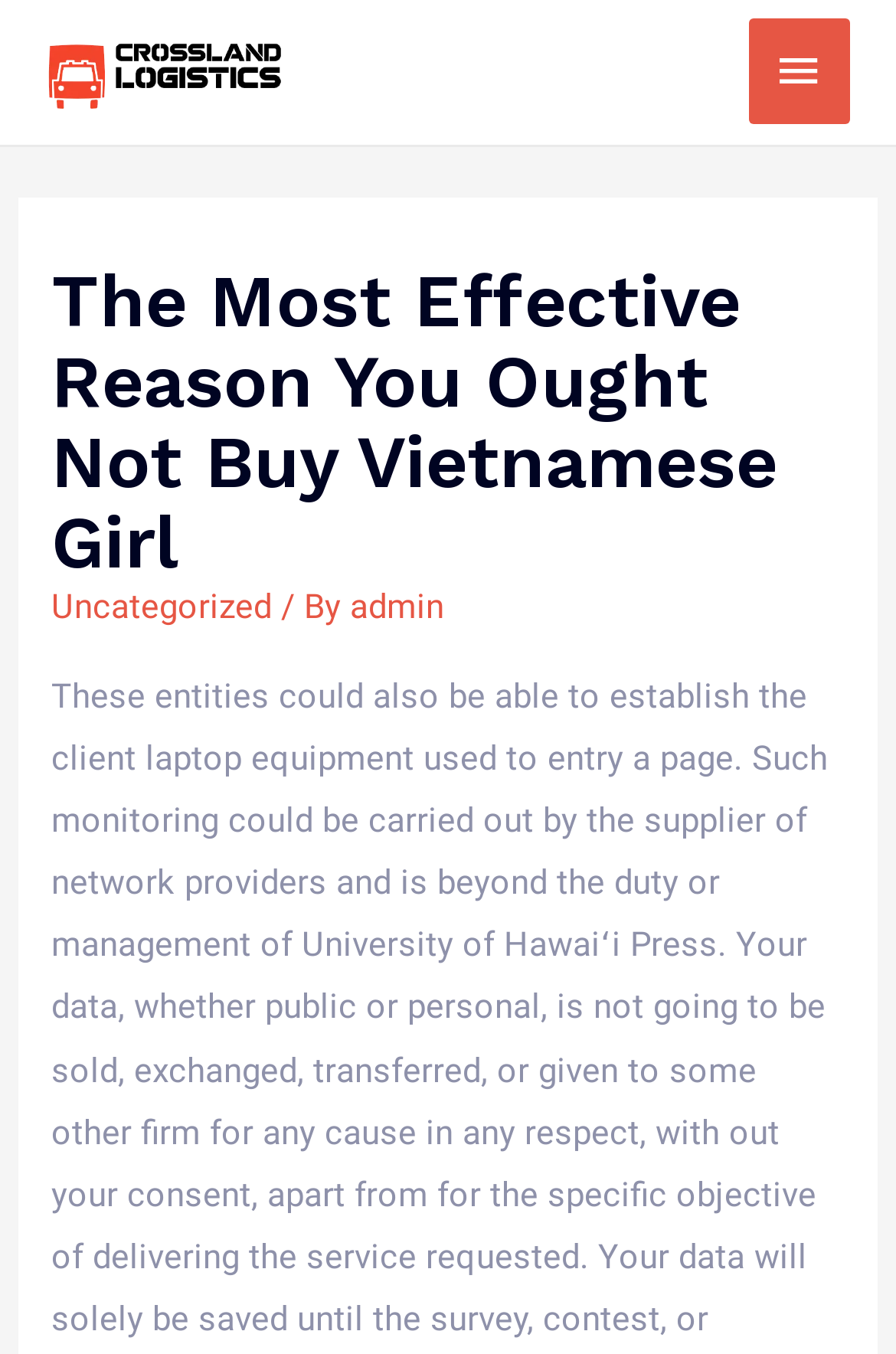Answer briefly with one word or phrase:
What is the position of the main menu button?

Top-right